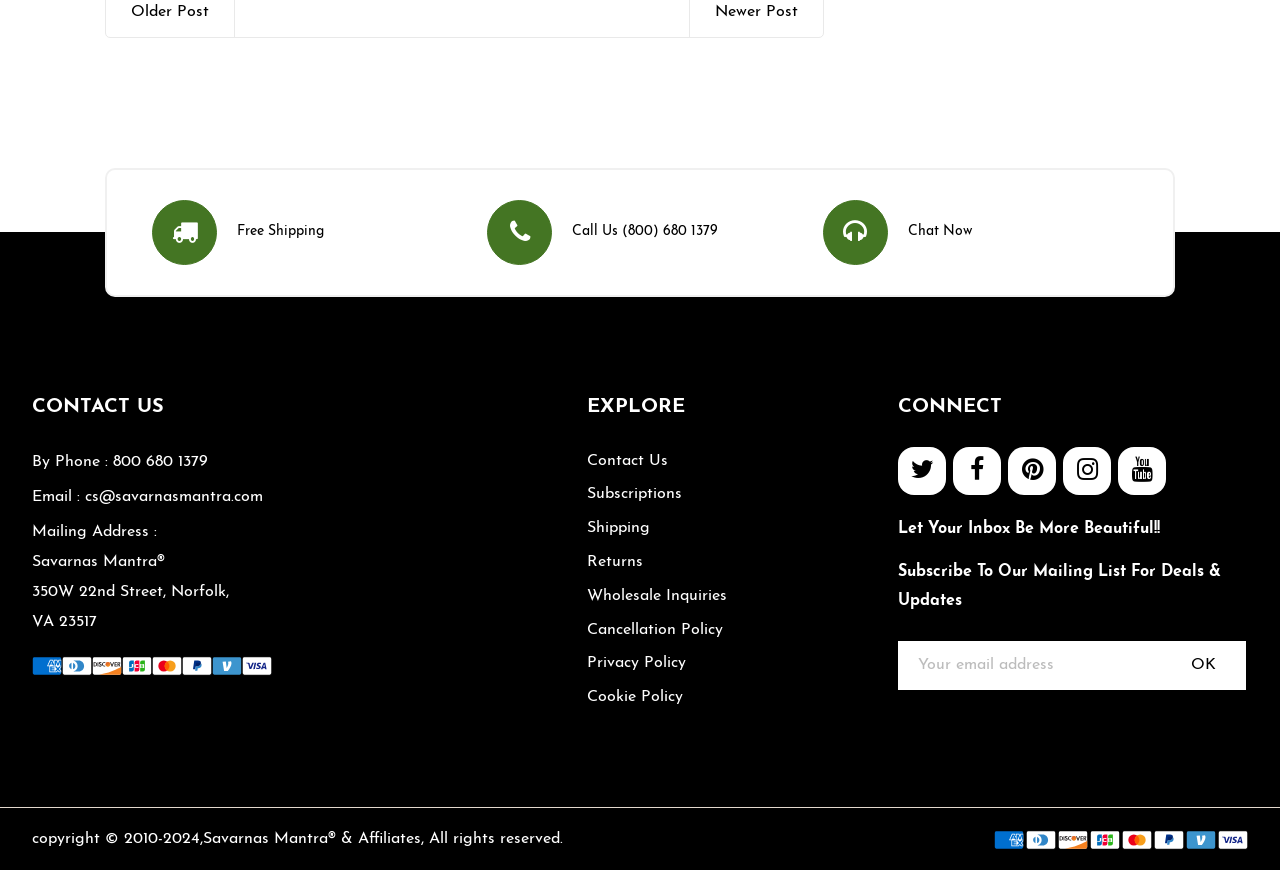Determine the bounding box coordinates of the element that should be clicked to execute the following command: "Contact Ameco".

None